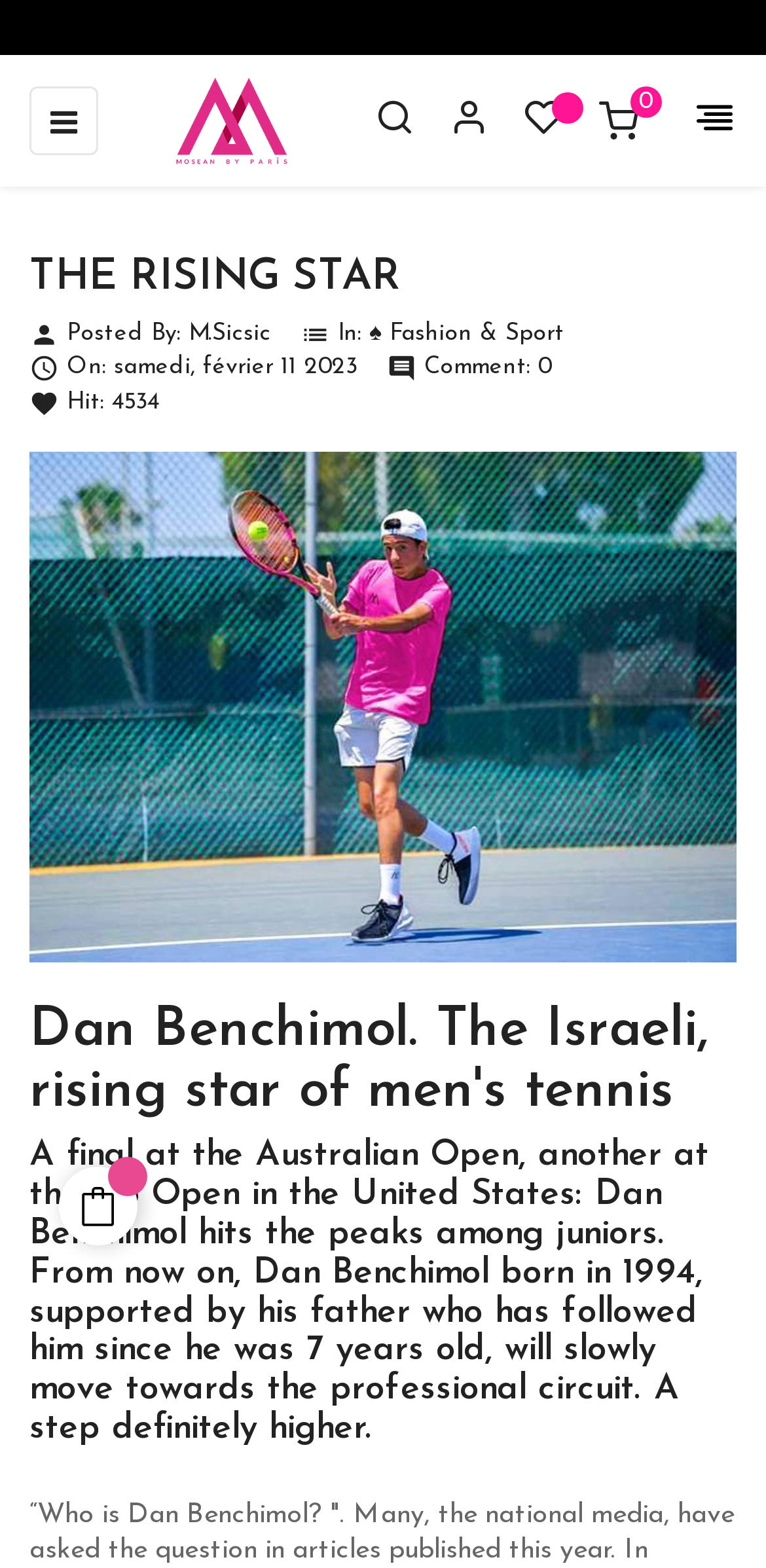Please give the bounding box coordinates of the area that should be clicked to fulfill the following instruction: "Enter website". The coordinates should be in the format of four float numbers from 0 to 1, i.e., [left, top, right, bottom].

None